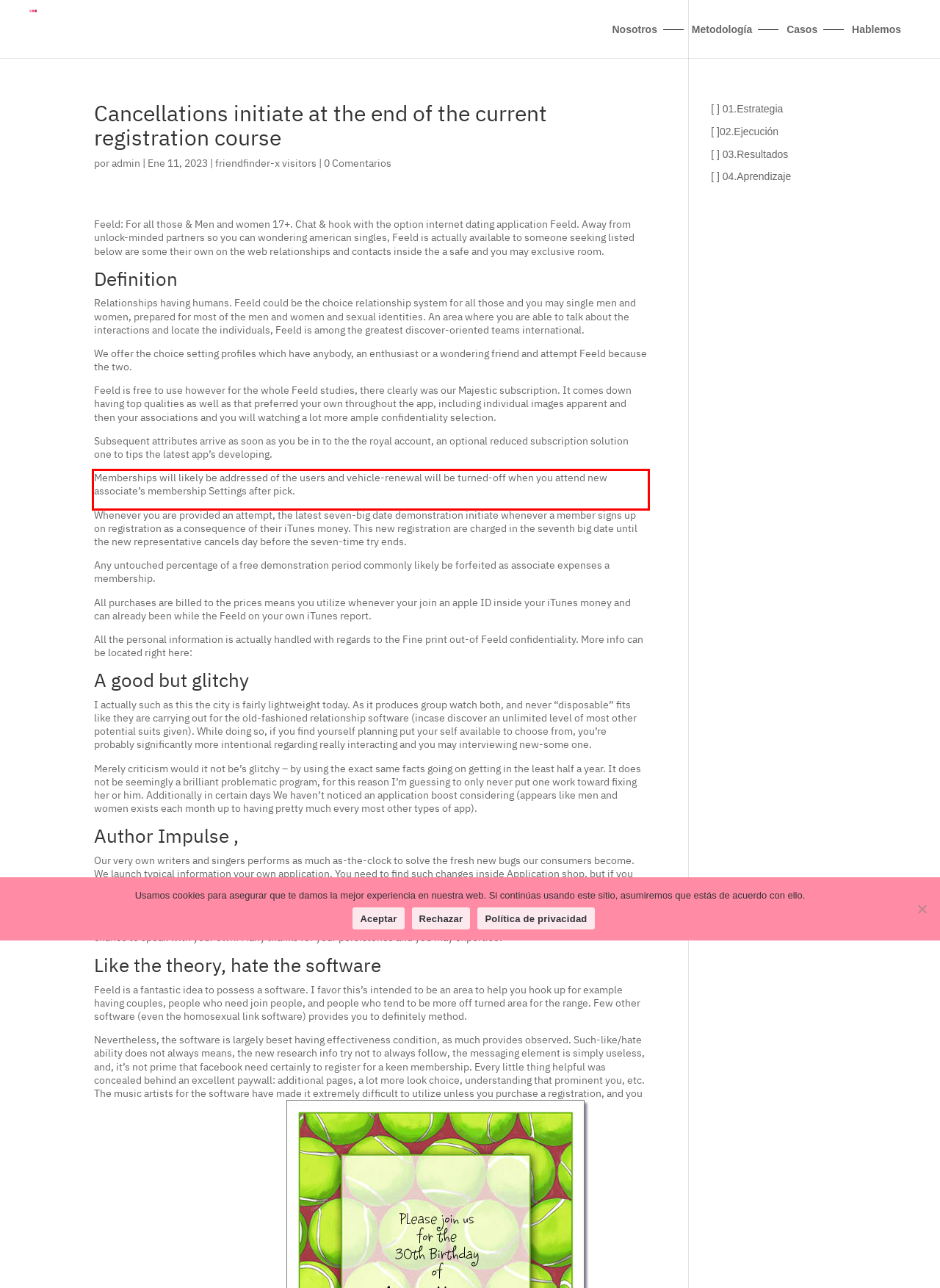Please look at the screenshot provided and find the red bounding box. Extract the text content contained within this bounding box.

Memberships will likely be addressed of the users and vehicle-renewal will be turned-off when you attend new associate’s membership Settings after pick.